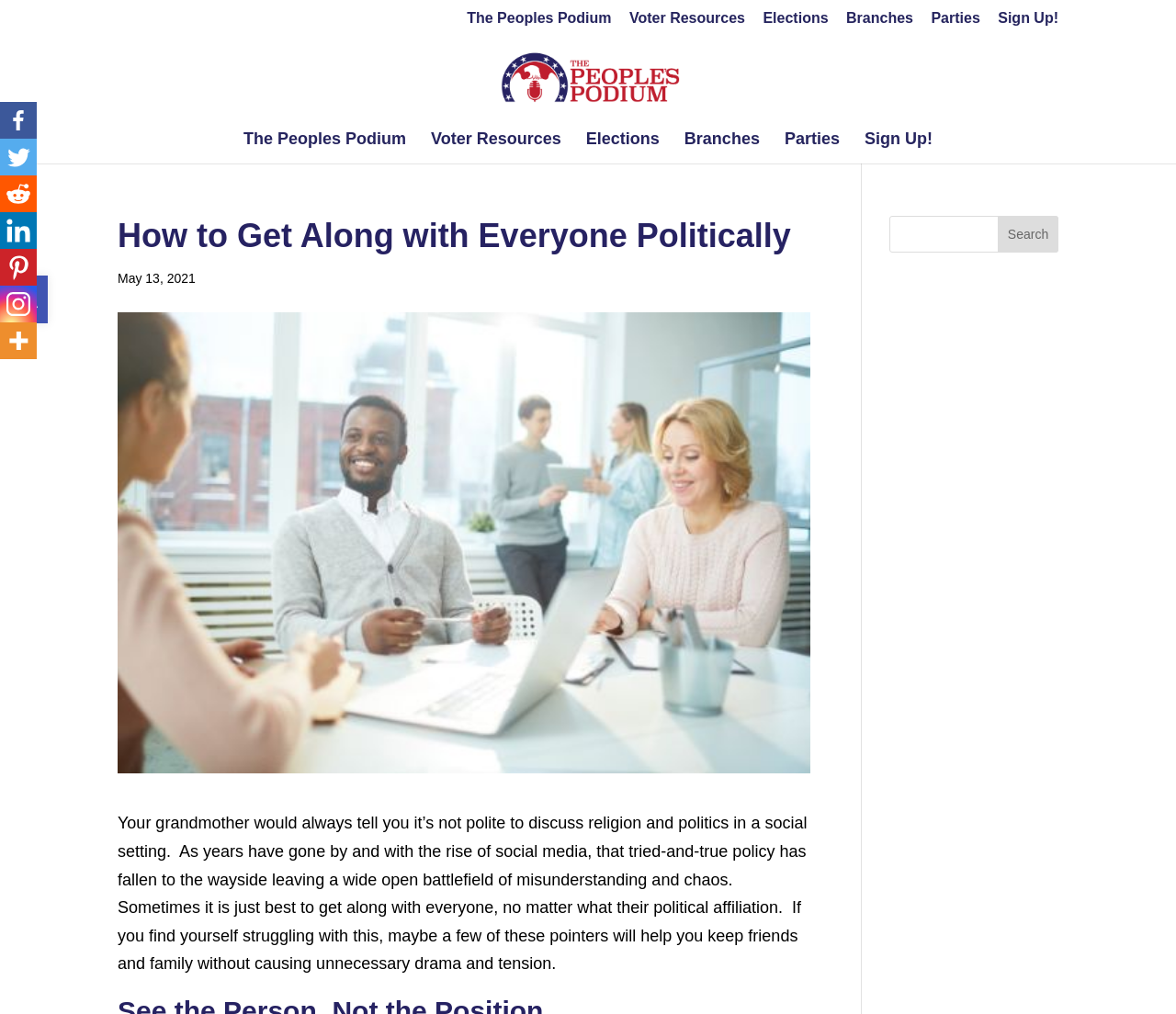Offer a detailed account of what is visible on the webpage.

The webpage is about "How to Get Along with Everyone Politically" and is part of "The People's Podium" platform. At the top, there are multiple links to different sections, including "Voter Resources", "Elections", "Branches", "Parties", and "Sign Up!". Below these links, there is a logo of "The People's Podium" with an image and a link to the main page.

The main content of the webpage starts with a heading "How to Get Along with Everyone Politically" followed by a date "May 13, 2021". There is a large image related to the topic of getting along with others. The main article discusses the importance of being polite and respectful when discussing politics, and provides some tips on how to do so.

On the left side of the webpage, there are links to various social media platforms, including Facebook, Twitter, Reddit, LinkedIn, Pinterest, and Instagram. Each link has a corresponding icon.

On the right side of the webpage, there is a search bar with a label "Search for:" and a button to submit the search query.

At the bottom of the webpage, there is a button to open the toolbar accessibility feature, which has an icon of a person with a disability symbol.